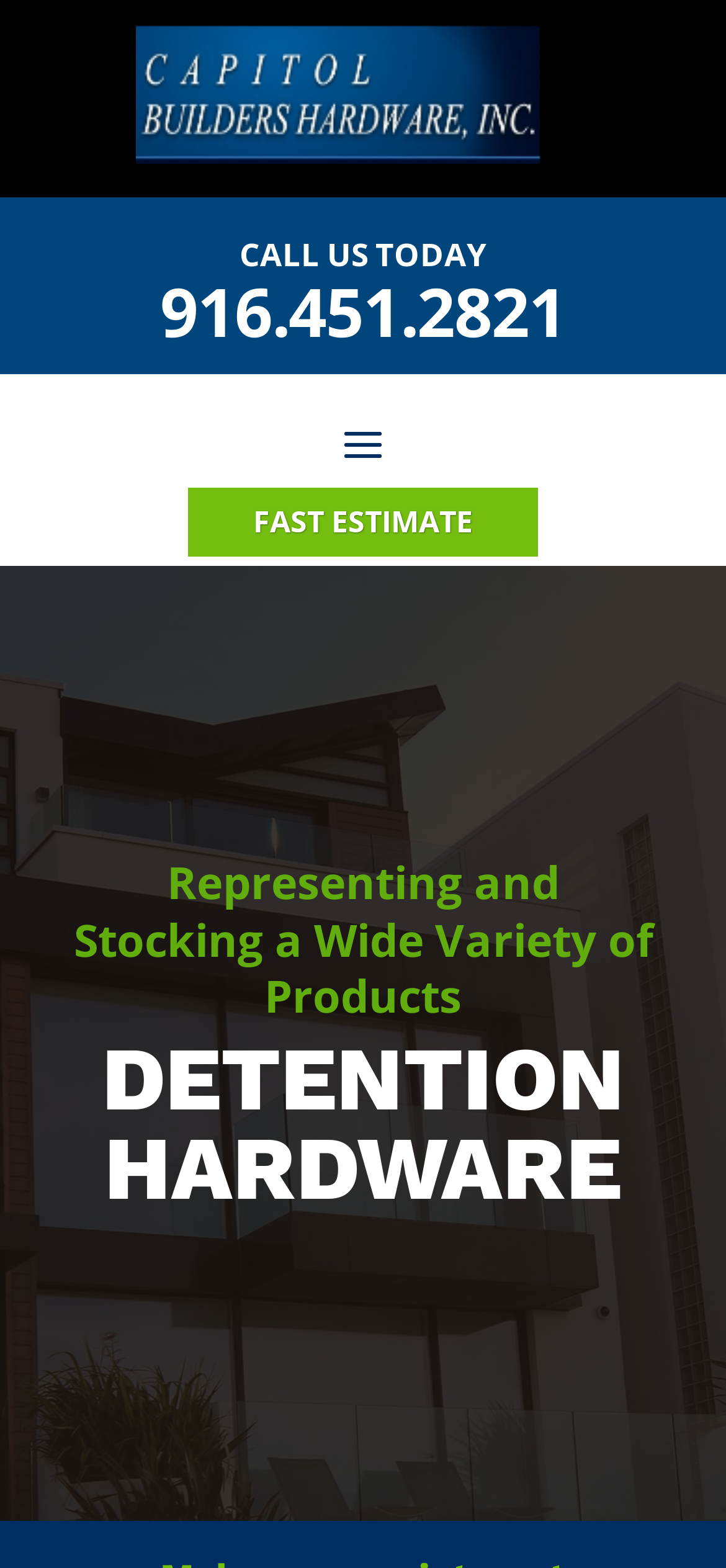Is there an image on the page?
Answer the question using a single word or phrase, according to the image.

Yes